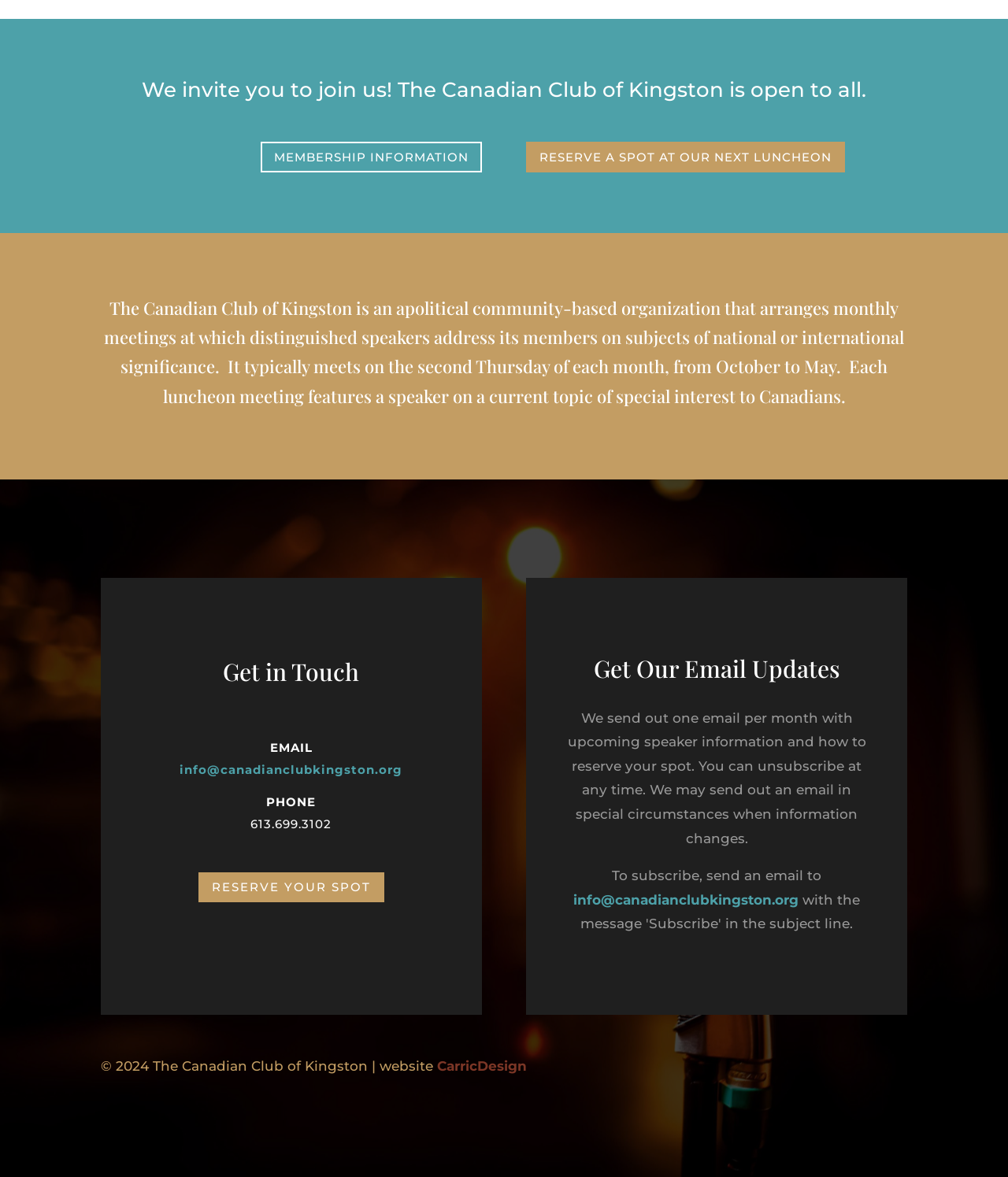How can I get email updates?
Use the image to answer the question with a single word or phrase.

Send an email to info@canadianclubkingston.org